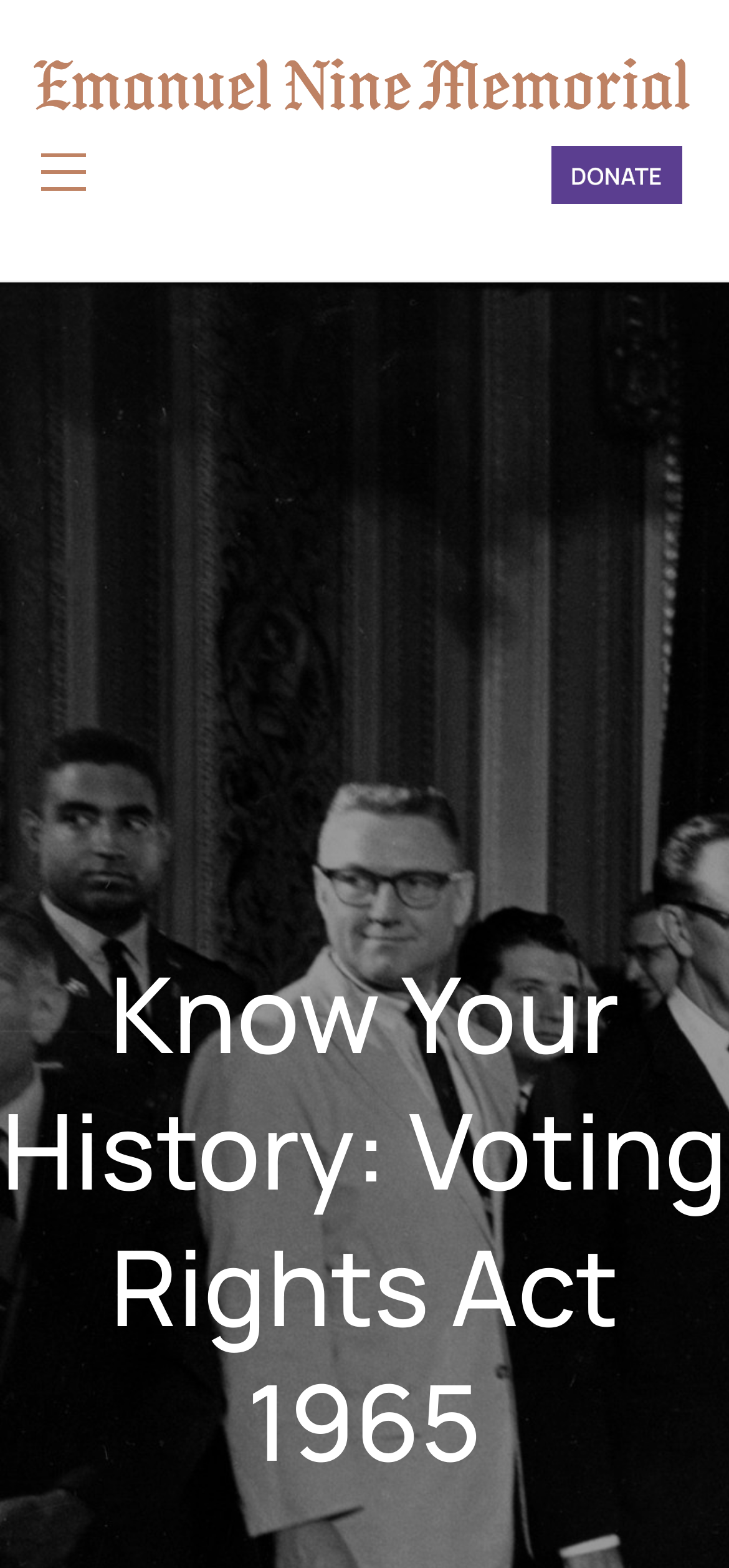Using the given description, provide the bounding box coordinates formatted as (top-left x, top-left y, bottom-right x, bottom-right y), with all values being floating point numbers between 0 and 1. Description: title="Emanuel Nine Memorial"

[0.0, 0.012, 0.9, 0.095]